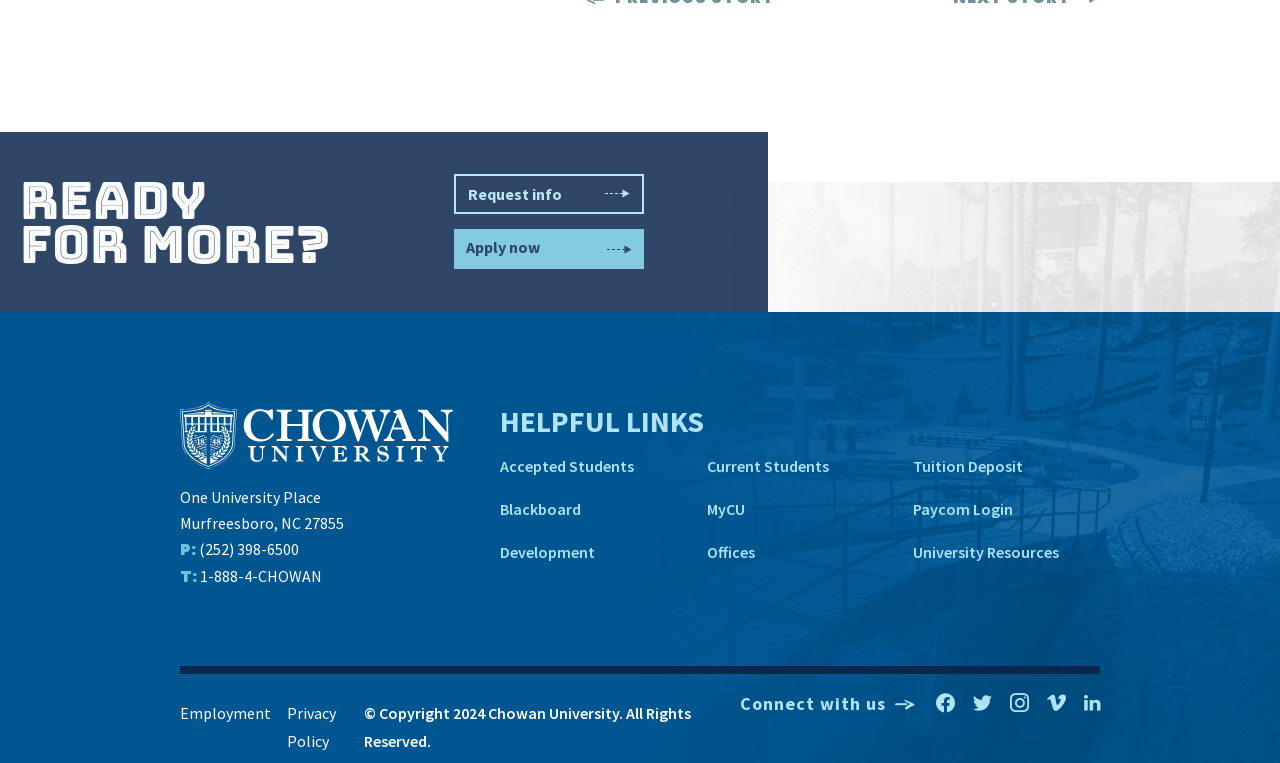Identify the bounding box coordinates of the area you need to click to perform the following instruction: "Apply now".

[0.355, 0.301, 0.503, 0.353]